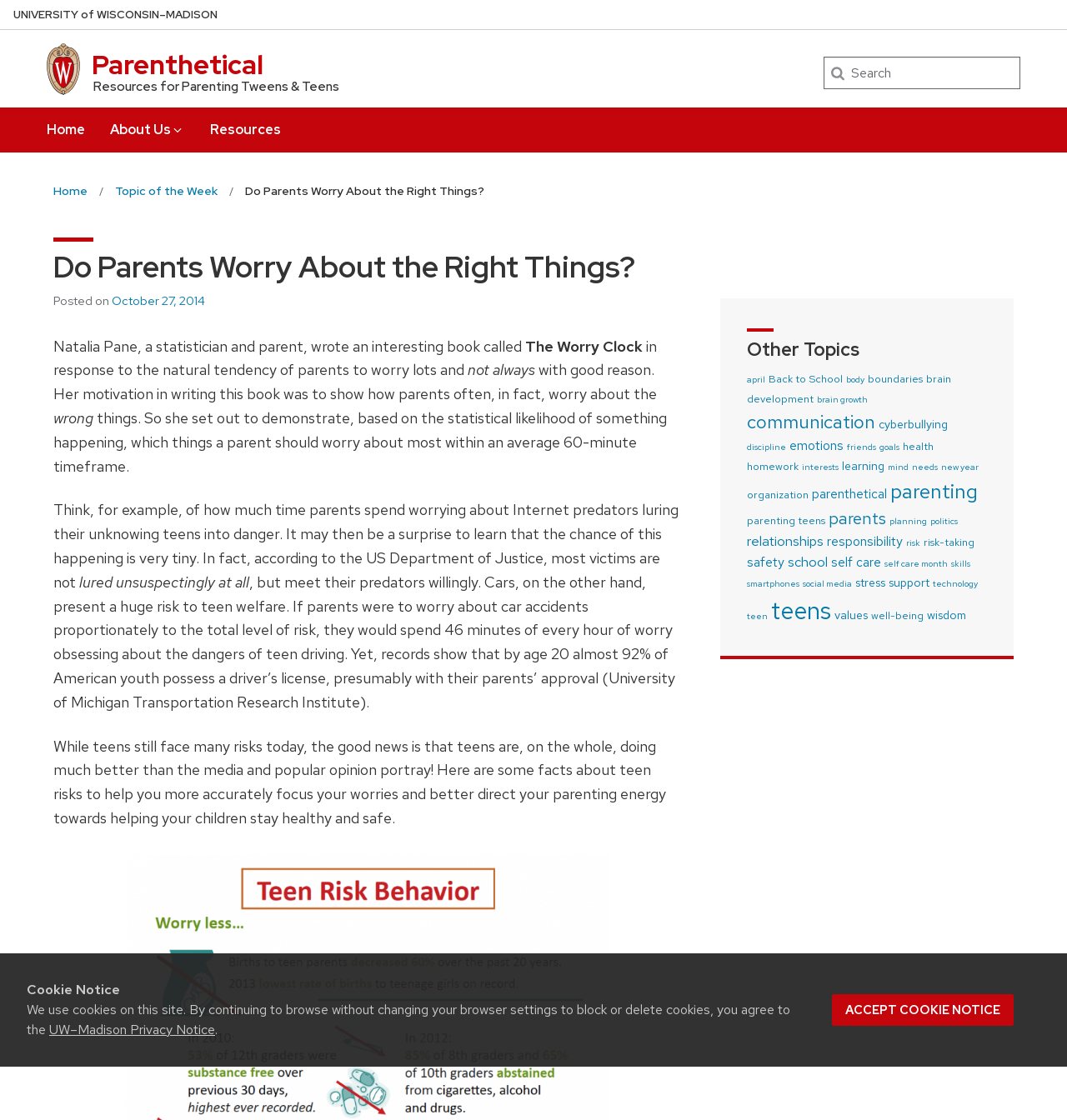What is the topic of the week on this webpage?
Based on the image, answer the question with a single word or brief phrase.

Do Parents Worry About the Right Things?